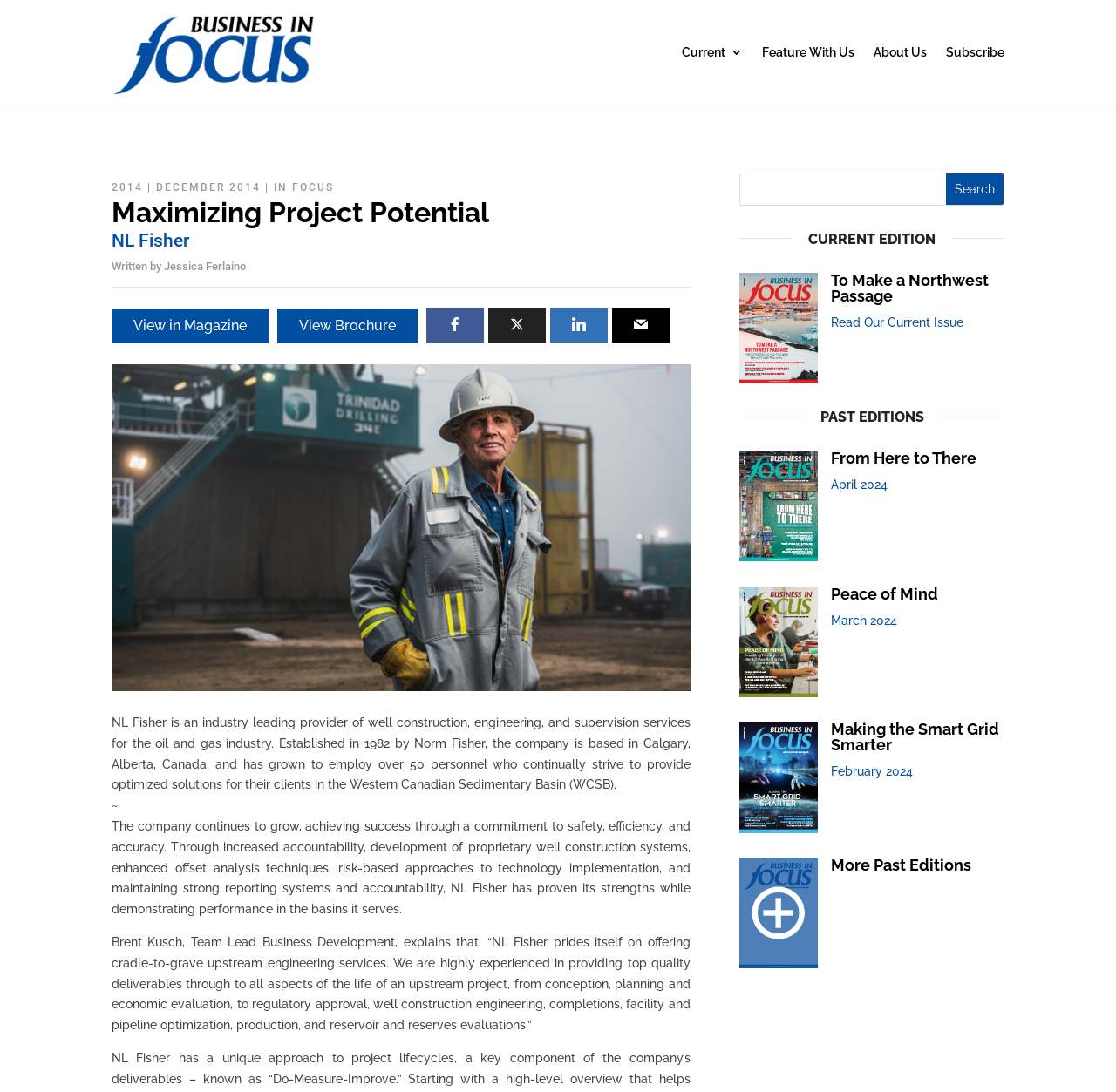Offer a meticulous caption that includes all visible features of the webpage.

The webpage appears to be an article from Business In Focus Magazine, with the title "Maximizing Project Potential" and a focus on NL Fisher, a company providing well construction, engineering, and supervision services for the oil and gas industry.

At the top of the page, there is a navigation menu with five links: "Current 3", "Feature With Us", "About Us", and "Subscribe". Below this menu, there is a section with links to different years, including "2014" and "DECEMBER 2014", as well as a link to "IN FOCUS".

The main article begins with a heading "Maximizing Project Potential" and a subheading "NL Fisher" written by Jessica Ferlaino. The article describes NL Fisher's services and history, including its establishment in 1982 by Norm Fisher and its growth to employ over 50 personnel.

To the right of the article, there are four social media links represented by icons. Below the article, there is an image that spans the width of the page.

The article continues with a description of NL Fisher's commitment to safety, efficiency, and accuracy, as well as its proprietary well construction systems and strong reporting systems. There is also a quote from Brent Kusch, Team Lead Business Development, explaining the company's services.

On the right side of the page, there is a search bar with a button labeled "Search". Below this, there are three sections labeled "CURRENT EDITION", "PAST EDITIONS", and "MORE PAST EDITIONS", each containing a heading and a brief description of an article, along with the date of publication.